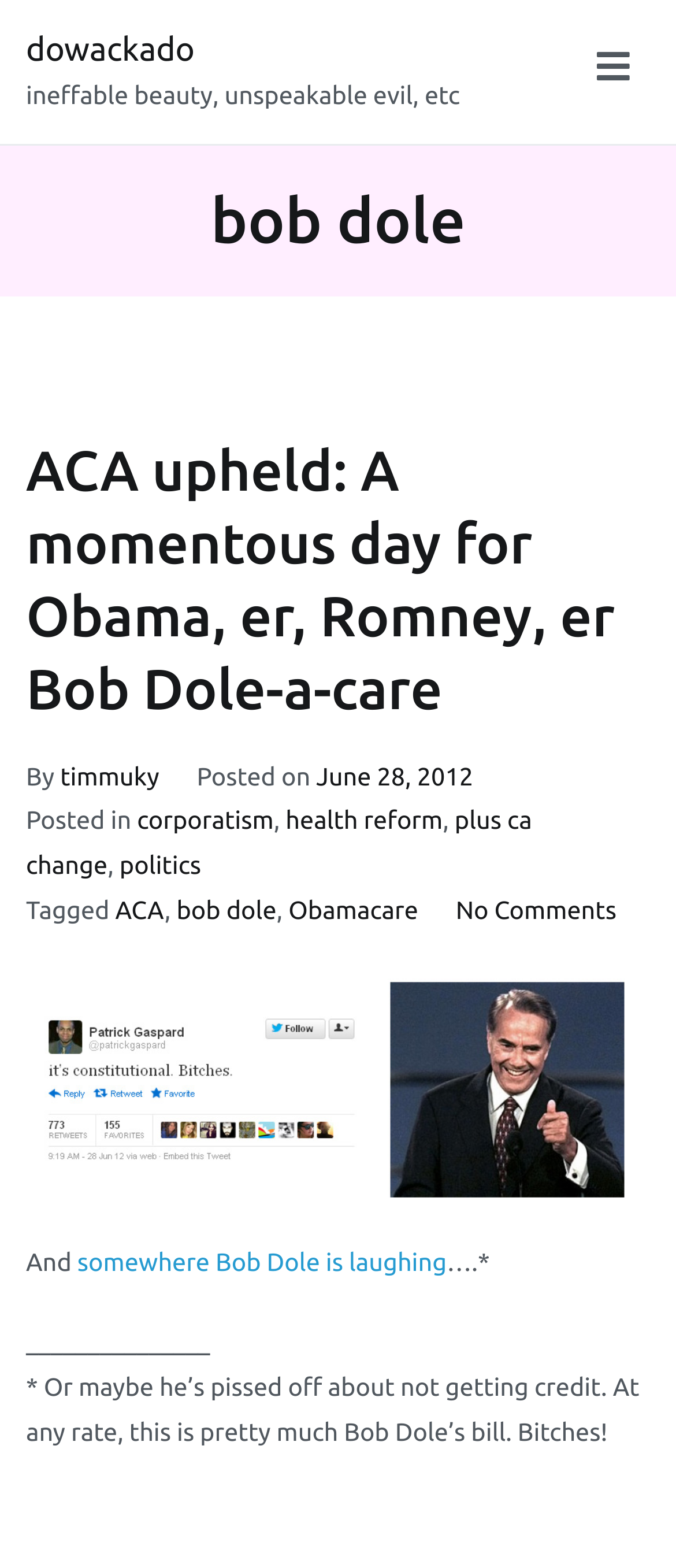Find the bounding box coordinates of the element I should click to carry out the following instruction: "Check the post date 'June 28, 2012'".

[0.468, 0.486, 0.7, 0.504]